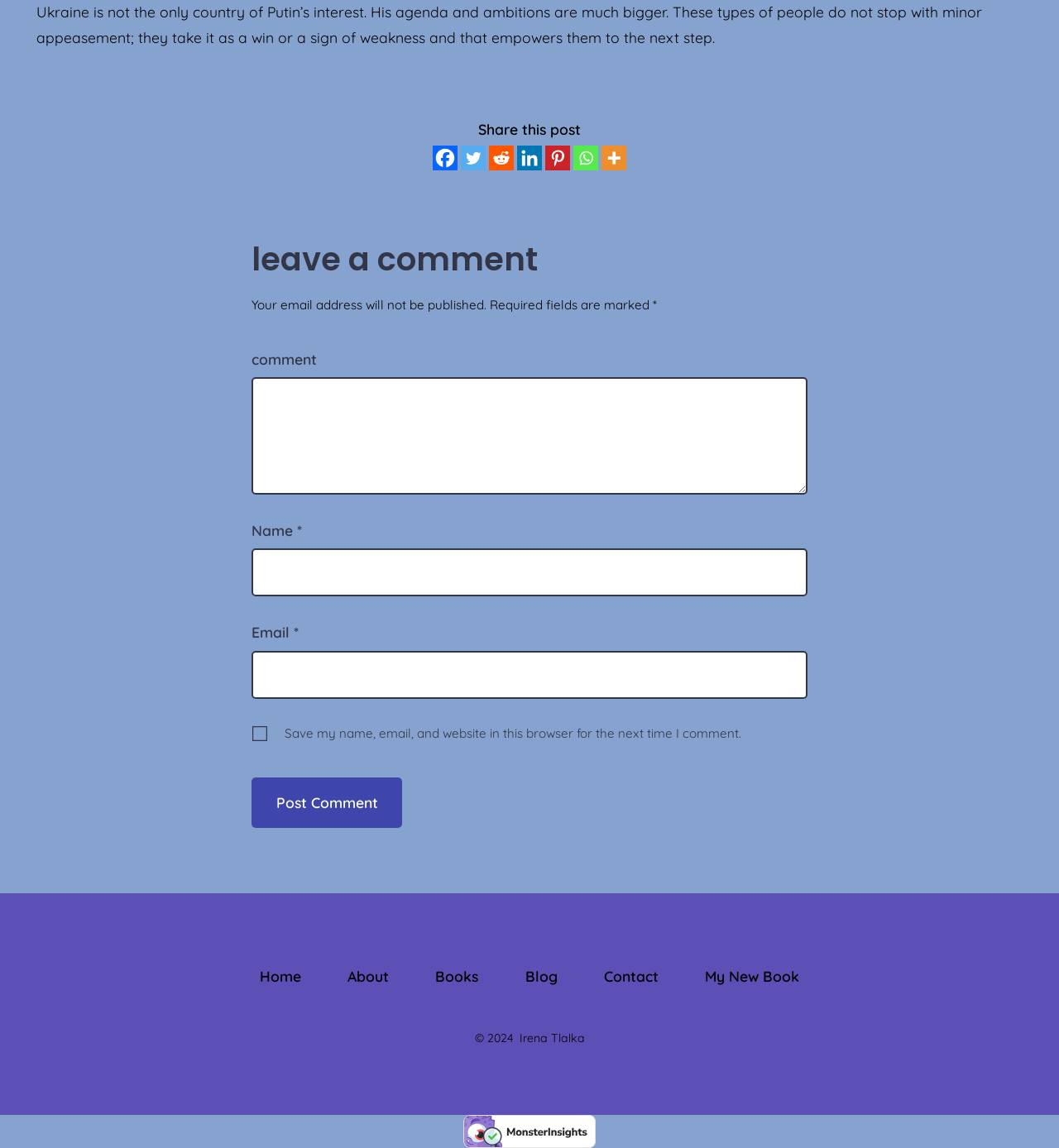Given the description of a UI element: "aria-label="Facebook" title="Facebook"", identify the bounding box coordinates of the matching element in the webpage screenshot.

[0.409, 0.127, 0.432, 0.149]